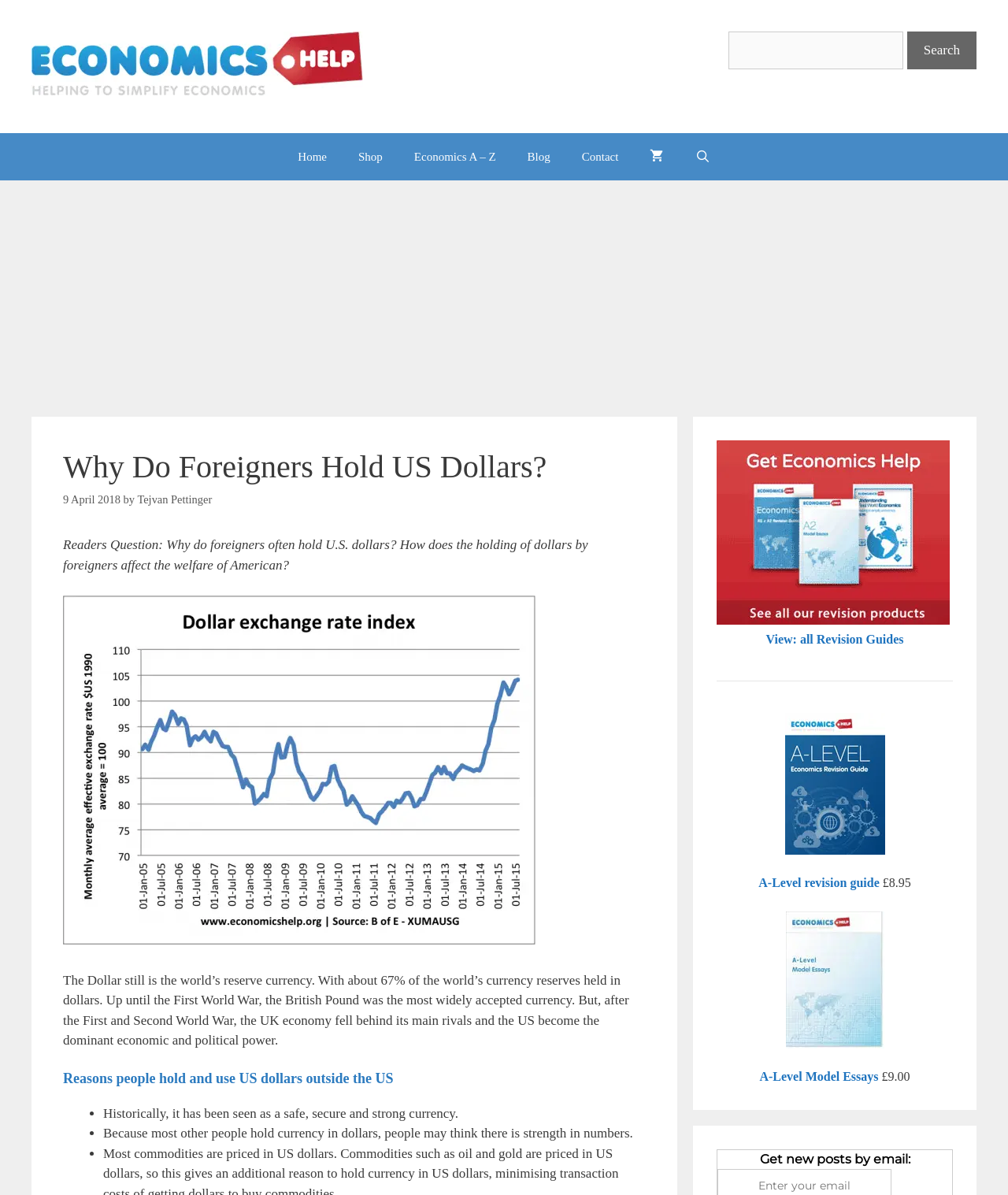Write a detailed summary of the webpage, including text, images, and layout.

This webpage is about economics, specifically discussing why foreigners hold US dollars and its impact on American welfare. At the top, there is a banner with a search bar and a button on the right side. Below the banner, there is a navigation menu with links to "Home", "Shop", "Economics A – Z", "Blog", "Contact", and an icon to open the search bar.

On the left side, there is an advertisement iframe that takes up most of the page's width. Within the iframe, there is a heading that reads "Why Do Foreigners Hold US Dollars?" followed by a timestamp and the author's name. Below the heading, there is a paragraph that asks a question about foreigners holding US dollars and its effect on American welfare.

The main content of the page is divided into sections. The first section discusses the history of the US dollar as a reserve currency, with an image of a dollar exchange rate graph. The second section is titled "Reasons people hold and use US dollars outside the US" and lists three reasons in bullet points.

On the right side of the page, there are several links and images, including a revision guide, an A-Level revision guide, and A-Level model essays, each with a price tag. There is also a separator line and a heading that reads "Get new posts by email:".

Overall, the webpage has a clean layout with a focus on the main content, which is the discussion about the US dollar as a reserve currency. The right side of the page has additional resources and links, while the top navigation menu provides easy access to other parts of the website.